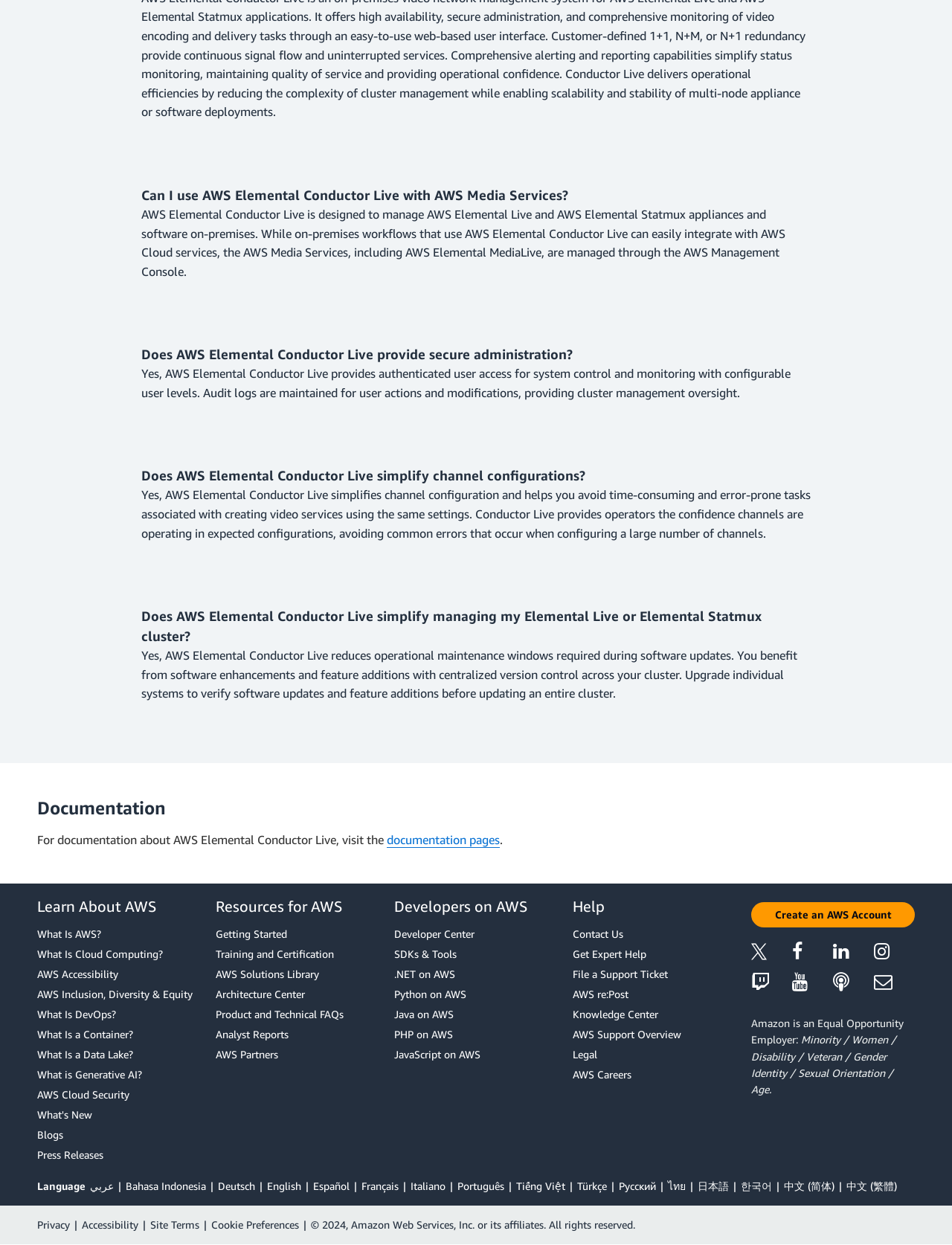Determine the coordinates of the bounding box for the clickable area needed to execute this instruction: "Visit the 'Documentation' page".

[0.039, 0.64, 0.961, 0.658]